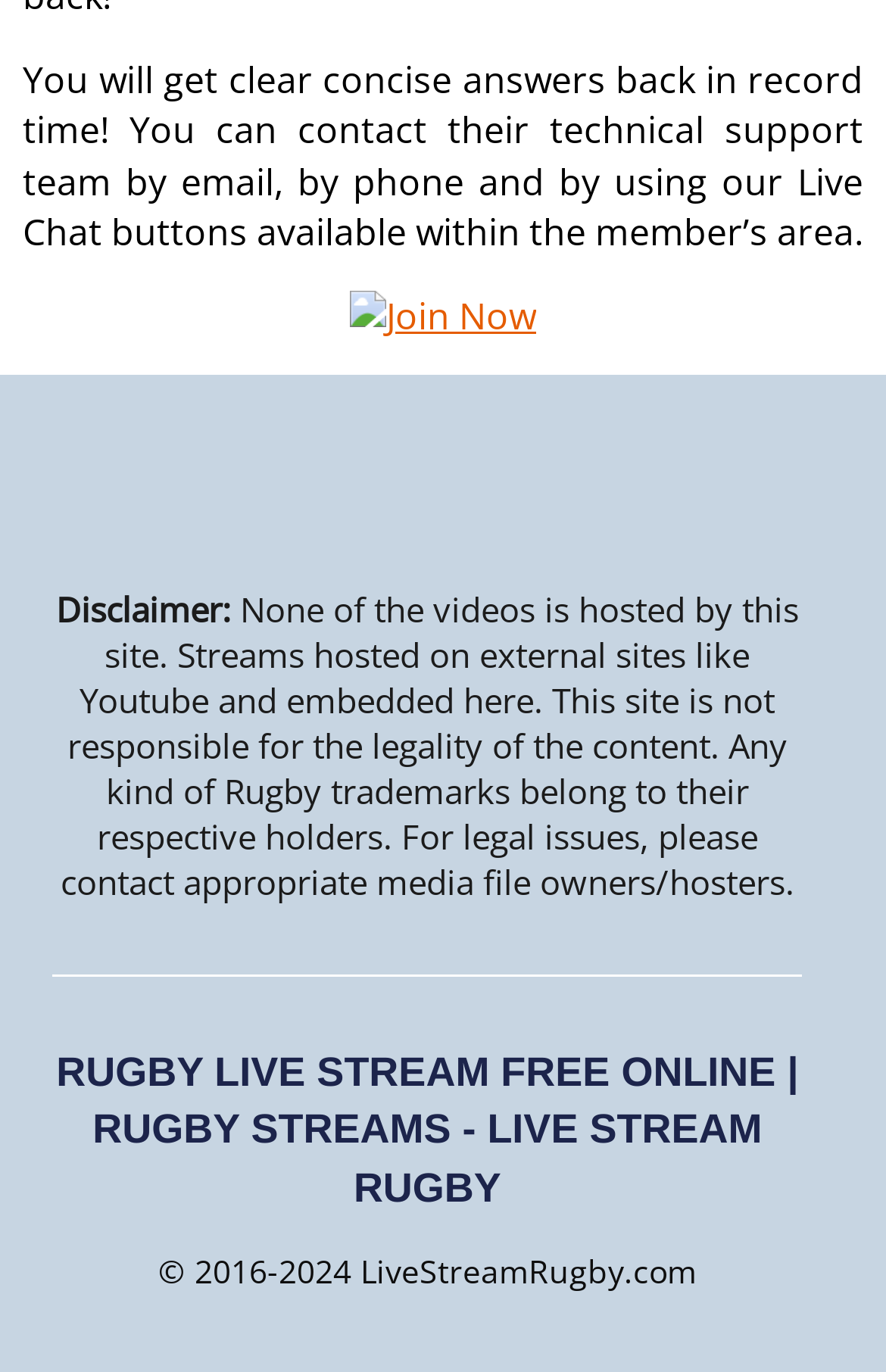Use one word or a short phrase to answer the question provided: 
What type of content is hosted on external sites?

Videos